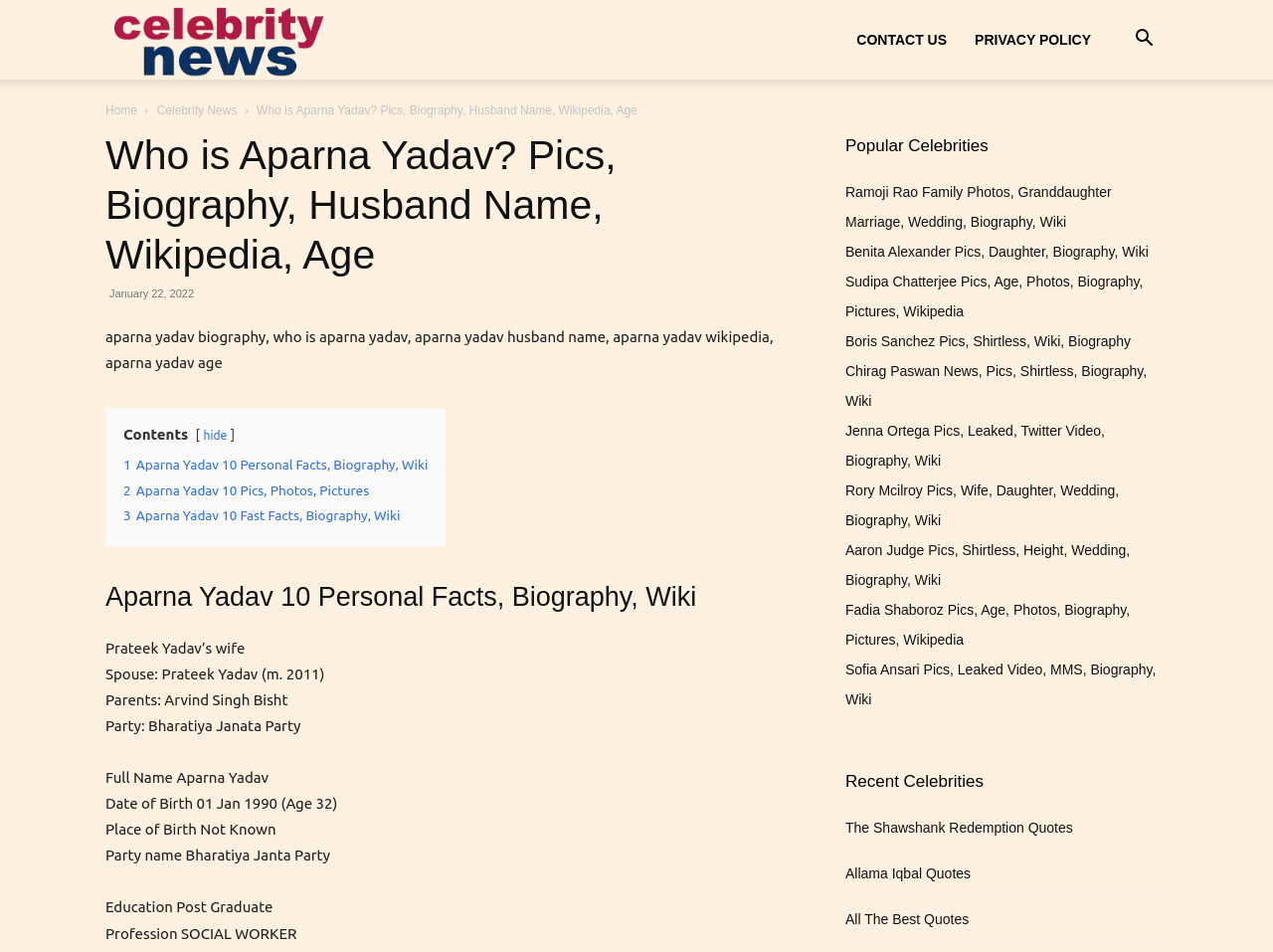Could you provide the bounding box coordinates for the portion of the screen to click to complete this instruction: "Contact us"?

[0.662, 0.0, 0.755, 0.084]